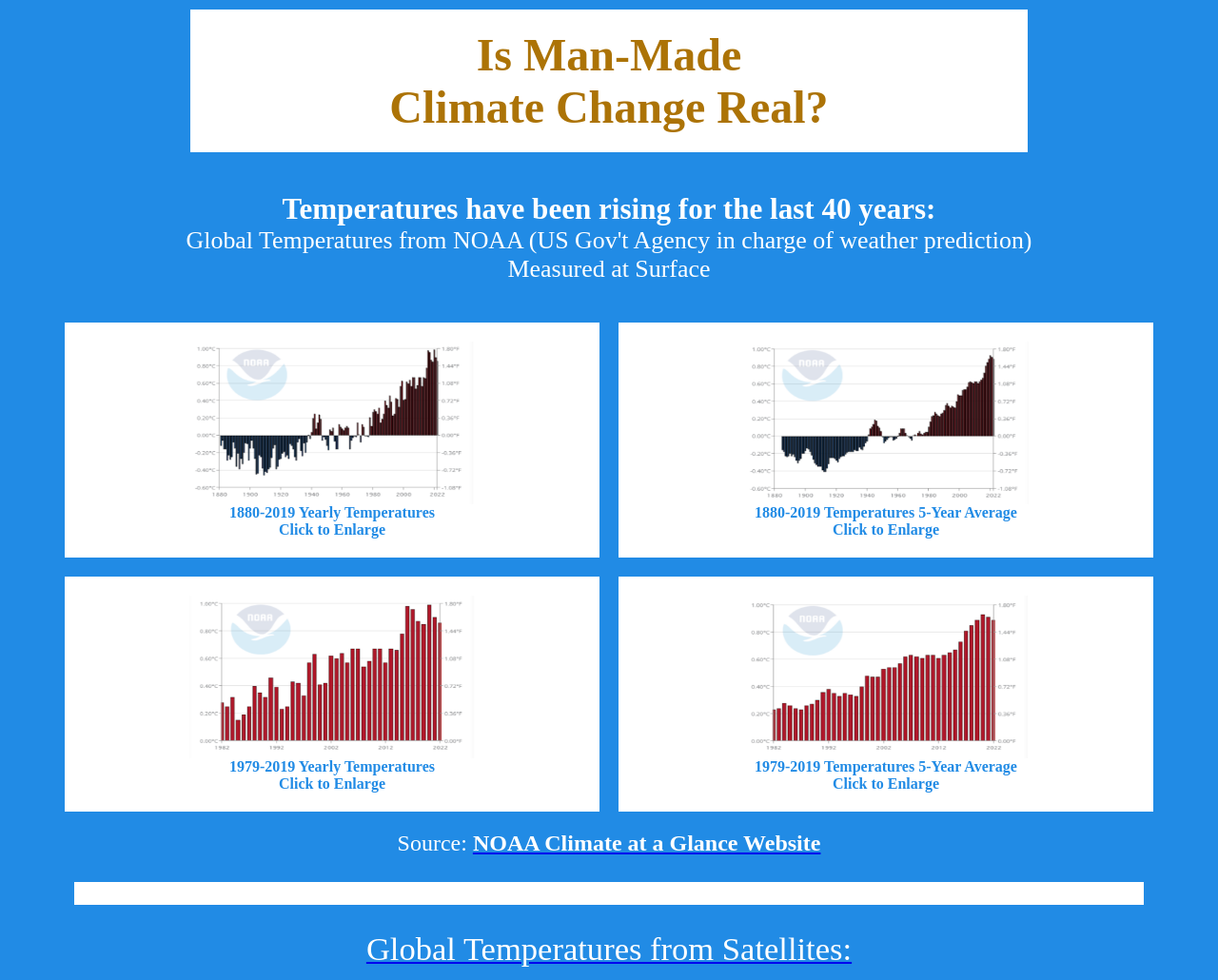Give the bounding box coordinates for the element described as: "parent_node: 1979-2019 Temperatures 5-Year Average".

[0.61, 0.76, 0.845, 0.777]